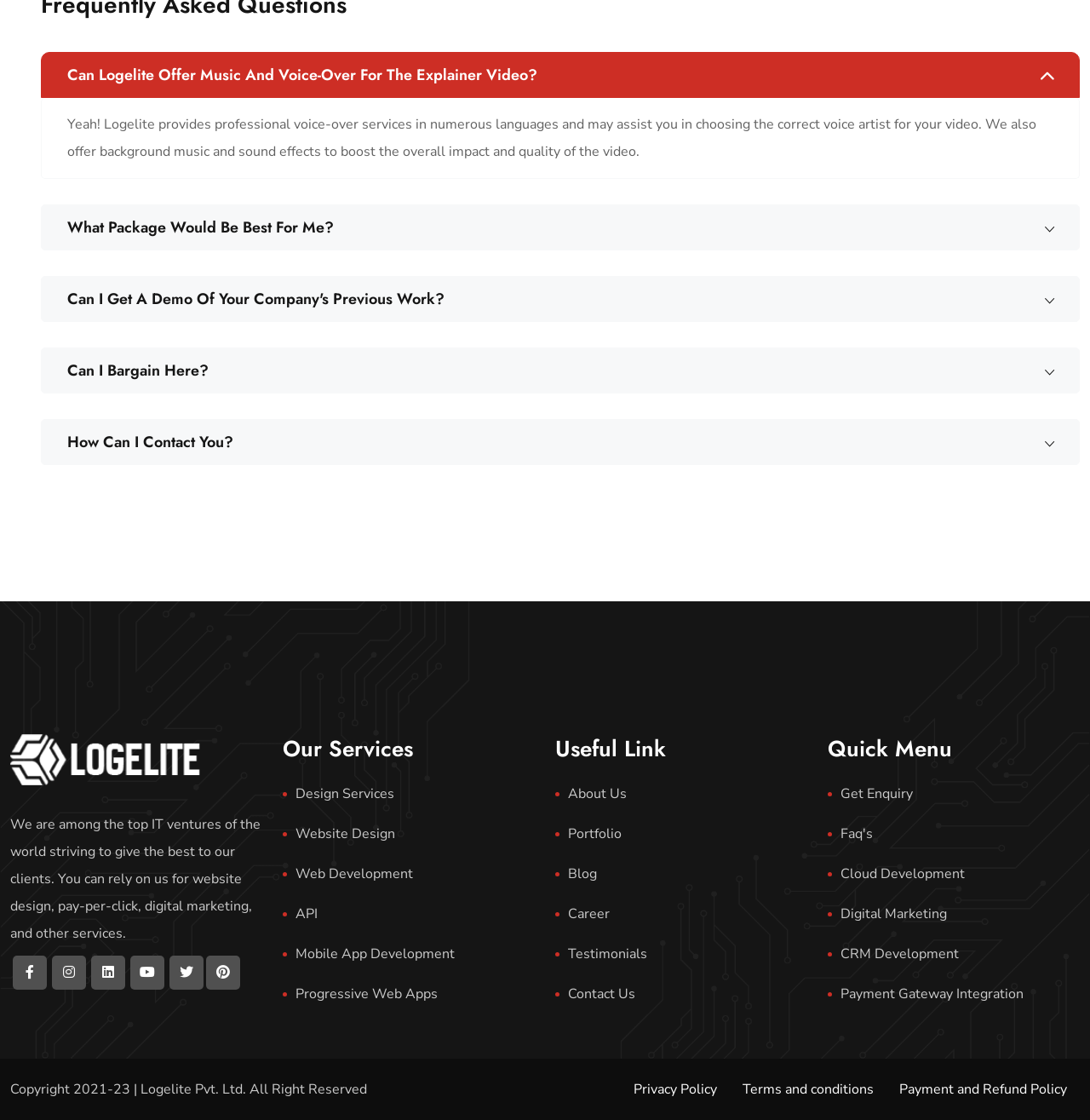For the following element description, predict the bounding box coordinates in the format (top-left x, top-left y, bottom-right x, bottom-right y). All values should be floating point numbers between 0 and 1. Description: Career

[0.509, 0.804, 0.741, 0.828]